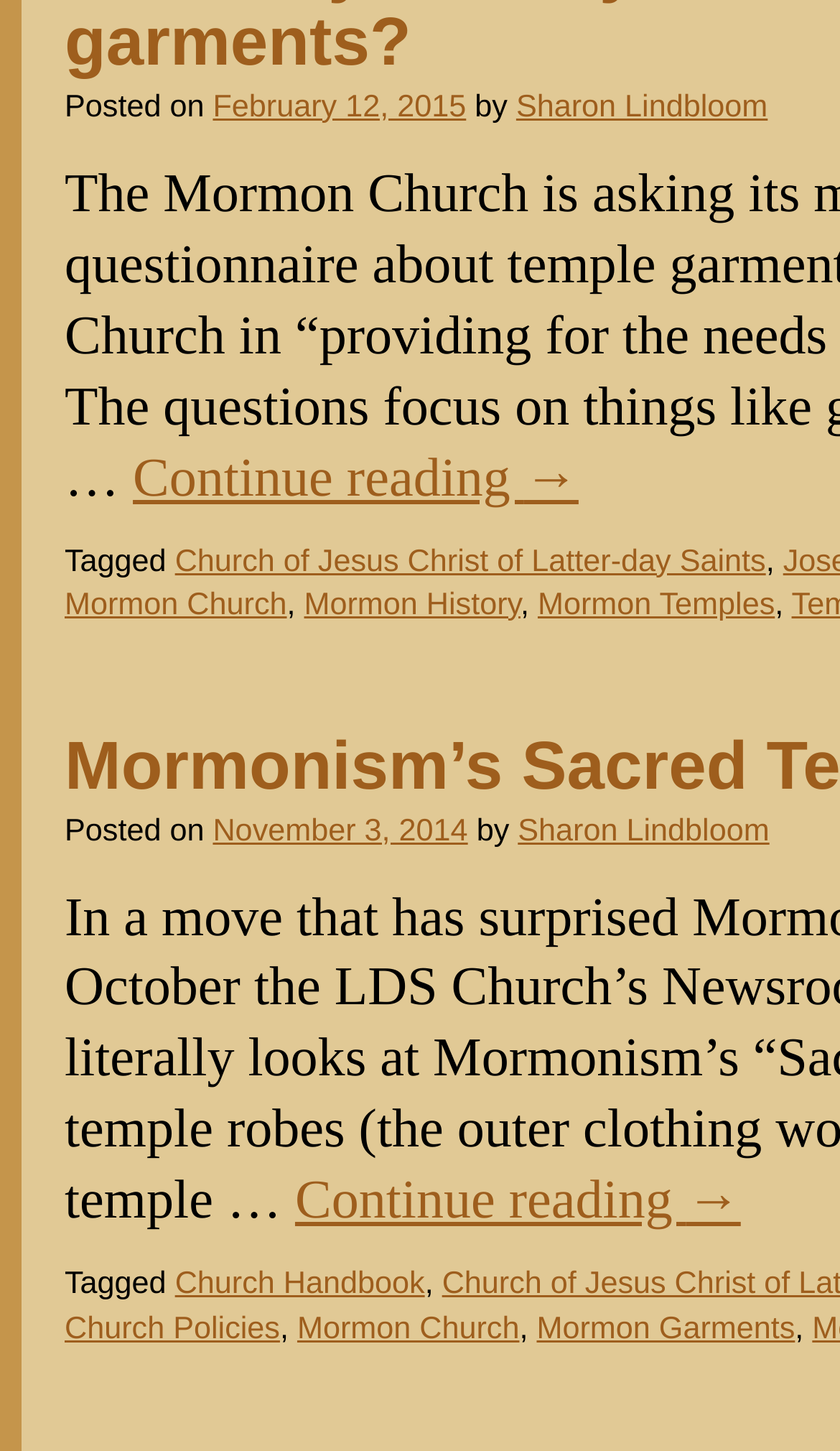Using the given element description, provide the bounding box coordinates (top-left x, top-left y, bottom-right x, bottom-right y) for the corresponding UI element in the screenshot: Our Grantees

None